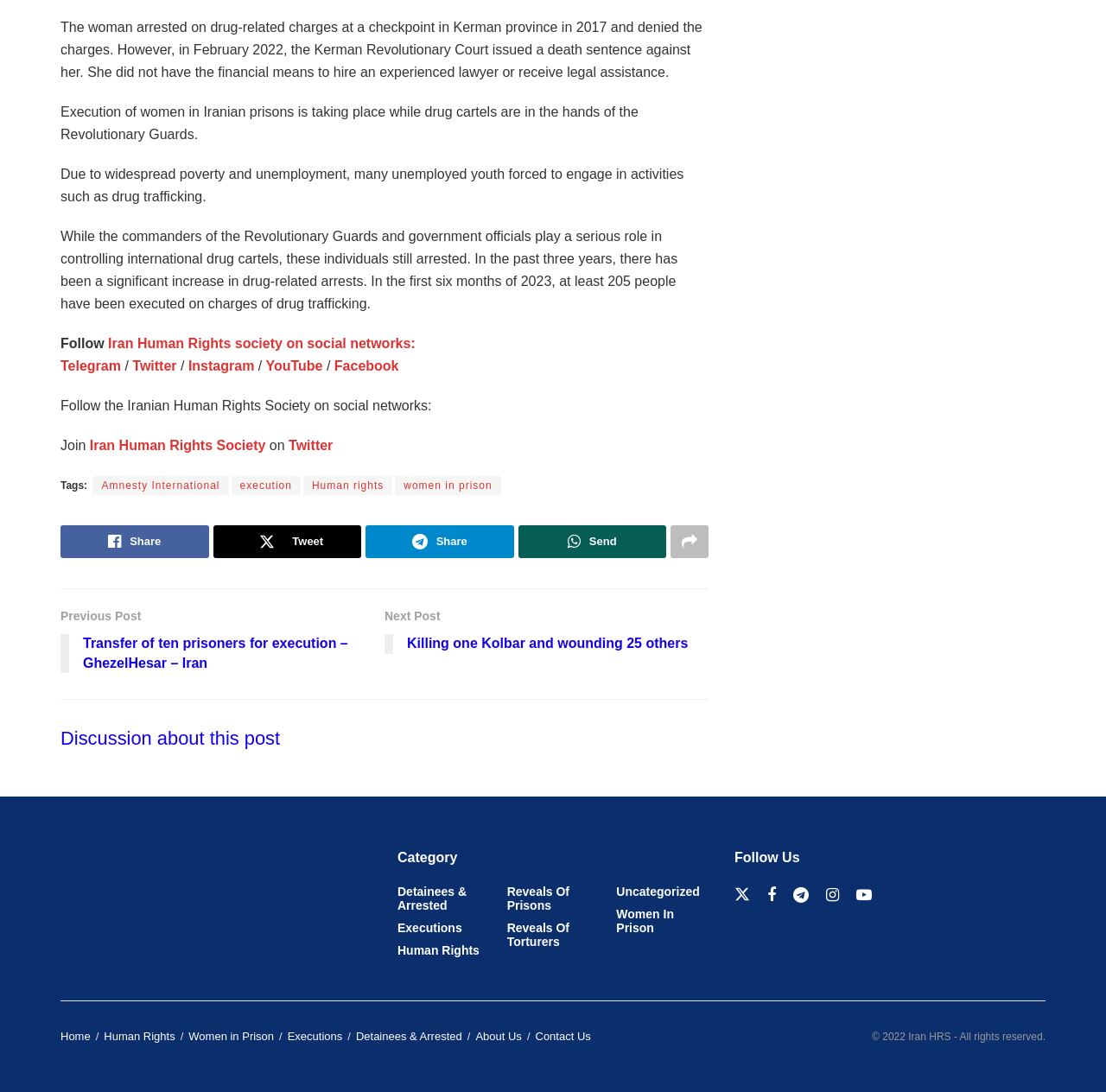Please predict the bounding box coordinates (top-left x, top-left y, bottom-right x, bottom-right y) for the UI element in the screenshot that fits the description: リンク集

None